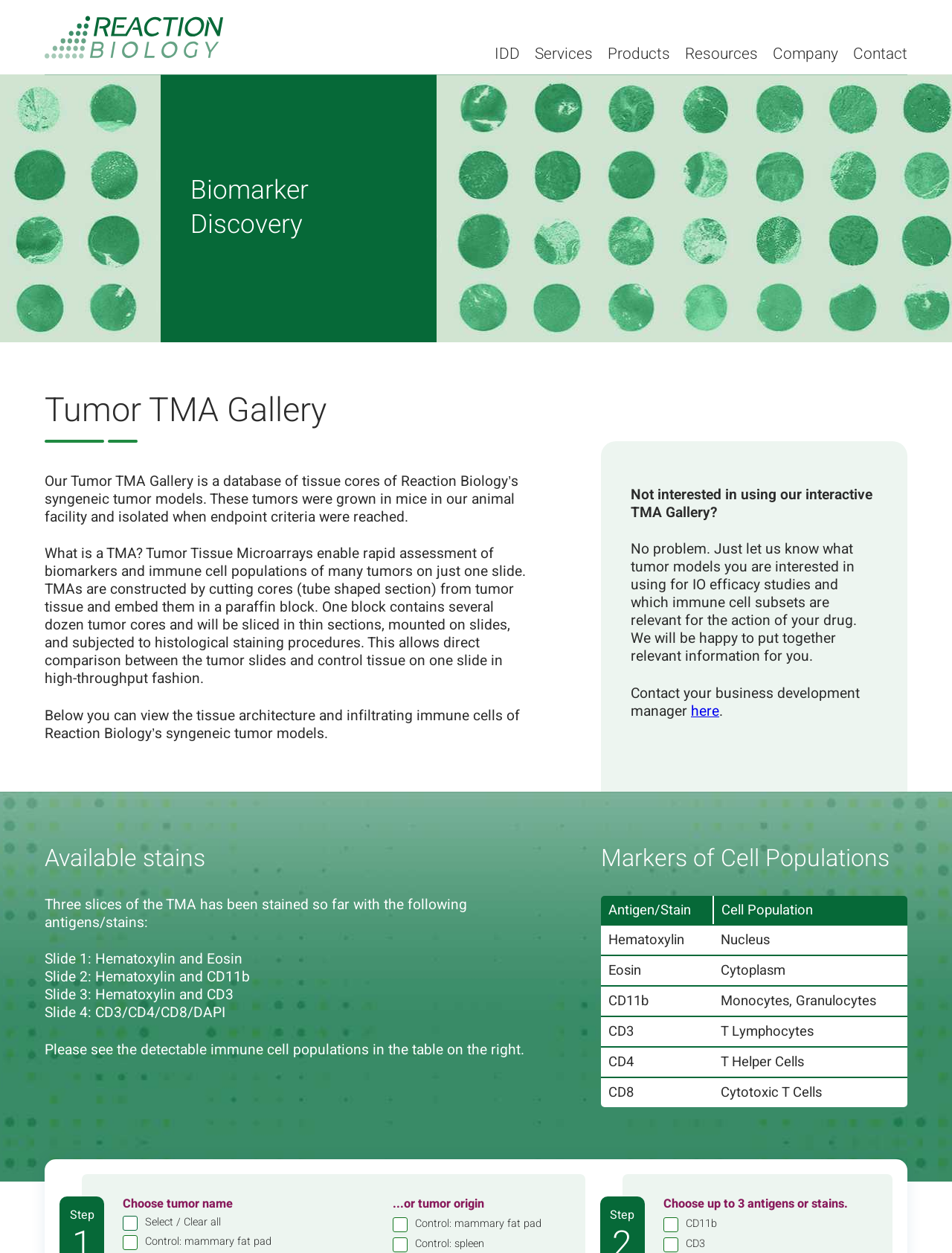Provide the text content of the webpage's main heading.

Tumor TMA Gallery